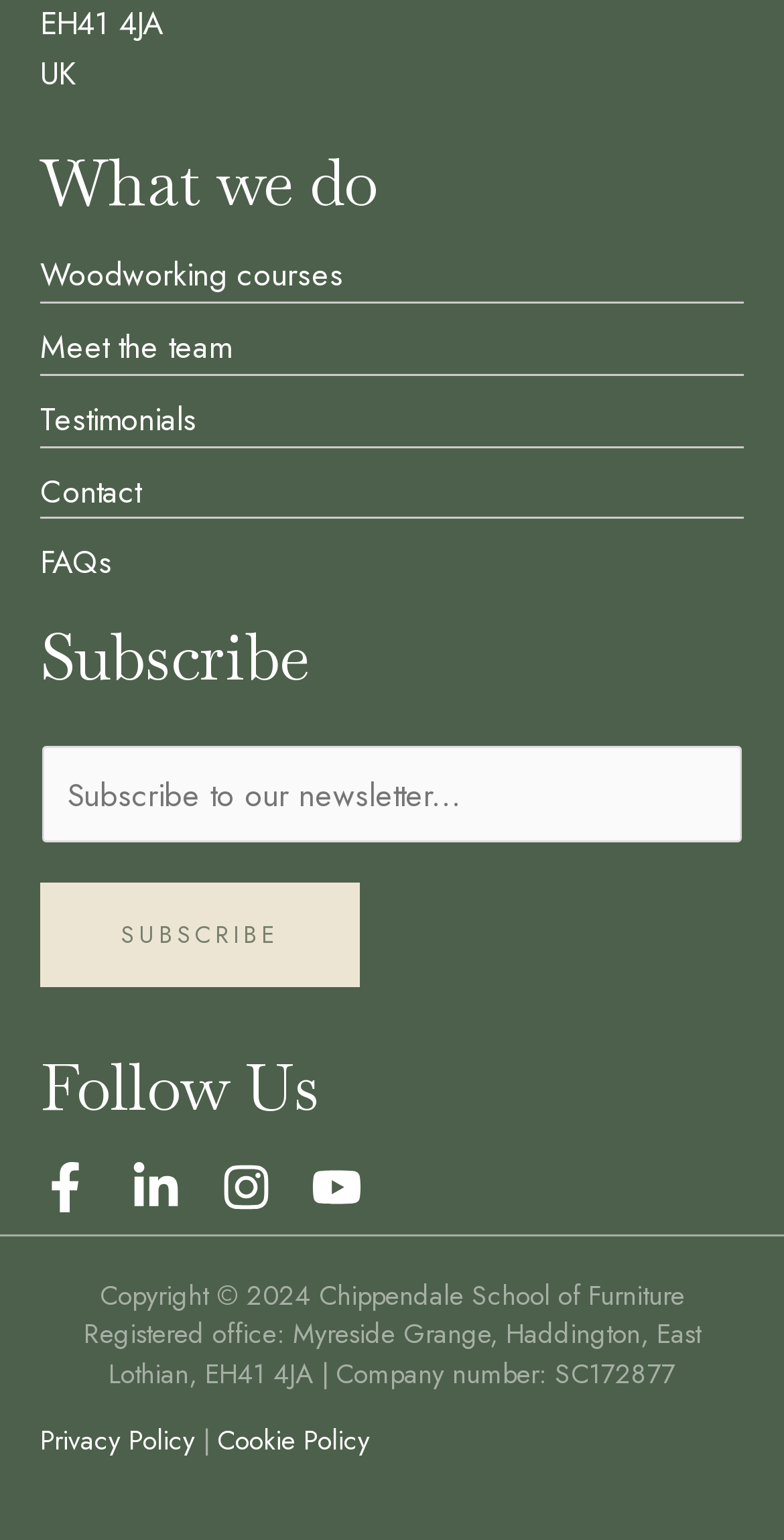Utilize the details in the image to give a detailed response to the question: What country is mentioned at the top of the page?

The StaticText element with the text 'UK' is located at the top of the page, indicating the country.